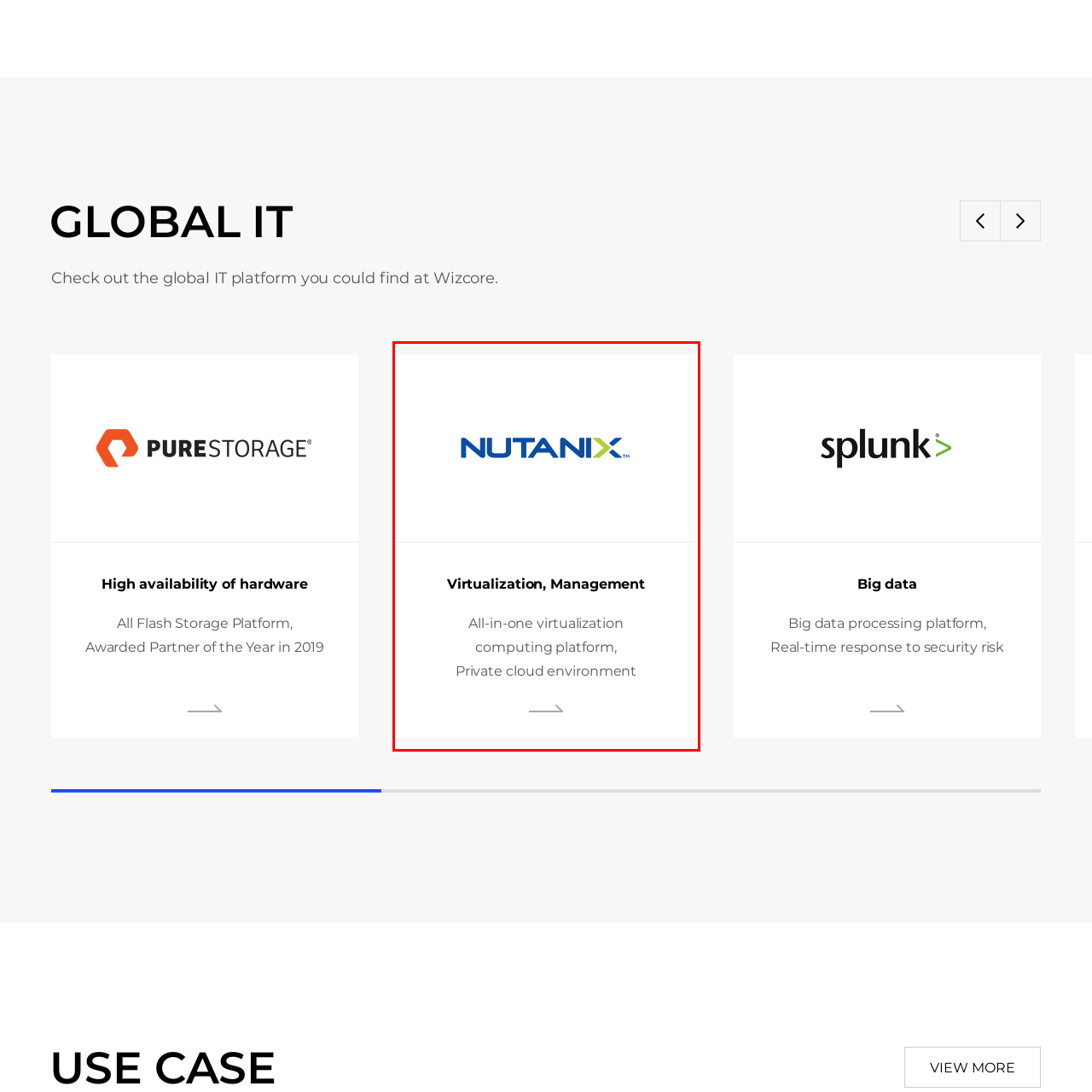What type of environment does Nutanix provide?
Pay attention to the part of the image enclosed by the red bounding box and respond to the question in detail.

The accompanying text describes Nutanix's offerings as providing a 'Private cloud environment', which implies that Nutanix offers a private cloud environment to its customers.